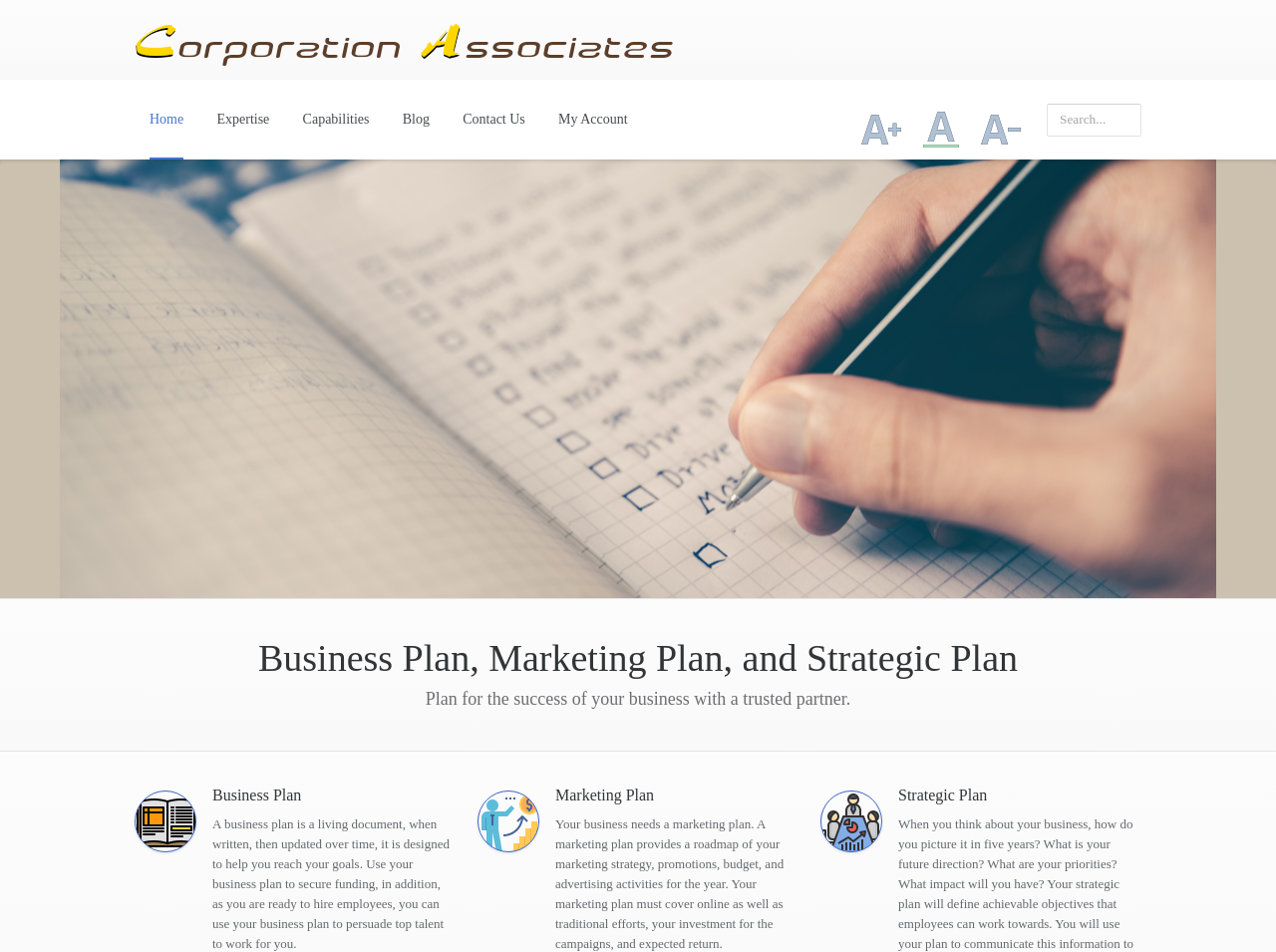What is the company name?
Please provide a comprehensive answer based on the contents of the image.

The company name can be found at the top of the webpage, where it says 'Corporation Associates, Inc. | Business Planning Group'. This is likely the name of the company that owns the website.